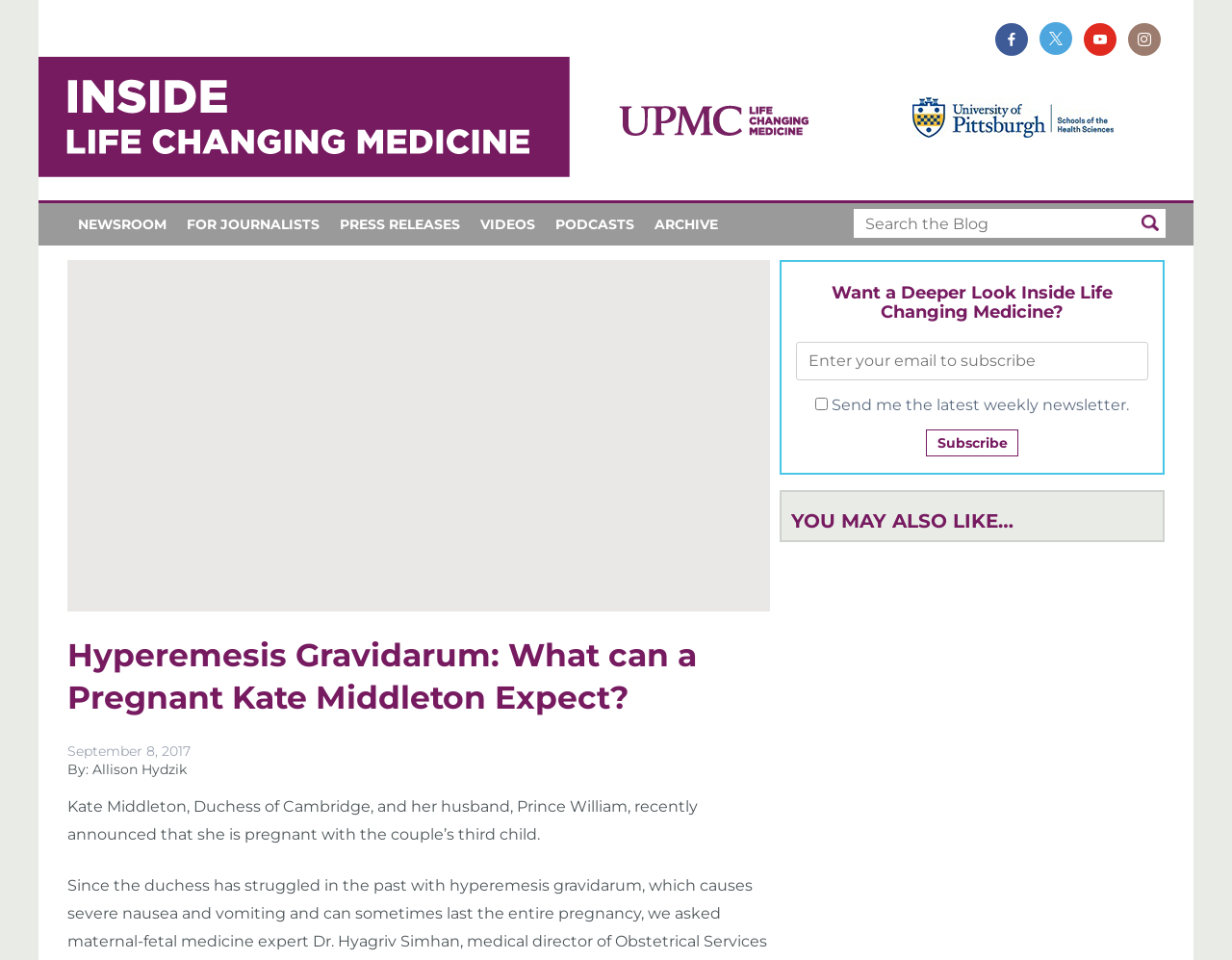Identify the bounding box coordinates for the region to click in order to carry out this instruction: "Read NEWSROOM". Provide the coordinates using four float numbers between 0 and 1, formatted as [left, top, right, bottom].

[0.055, 0.212, 0.143, 0.256]